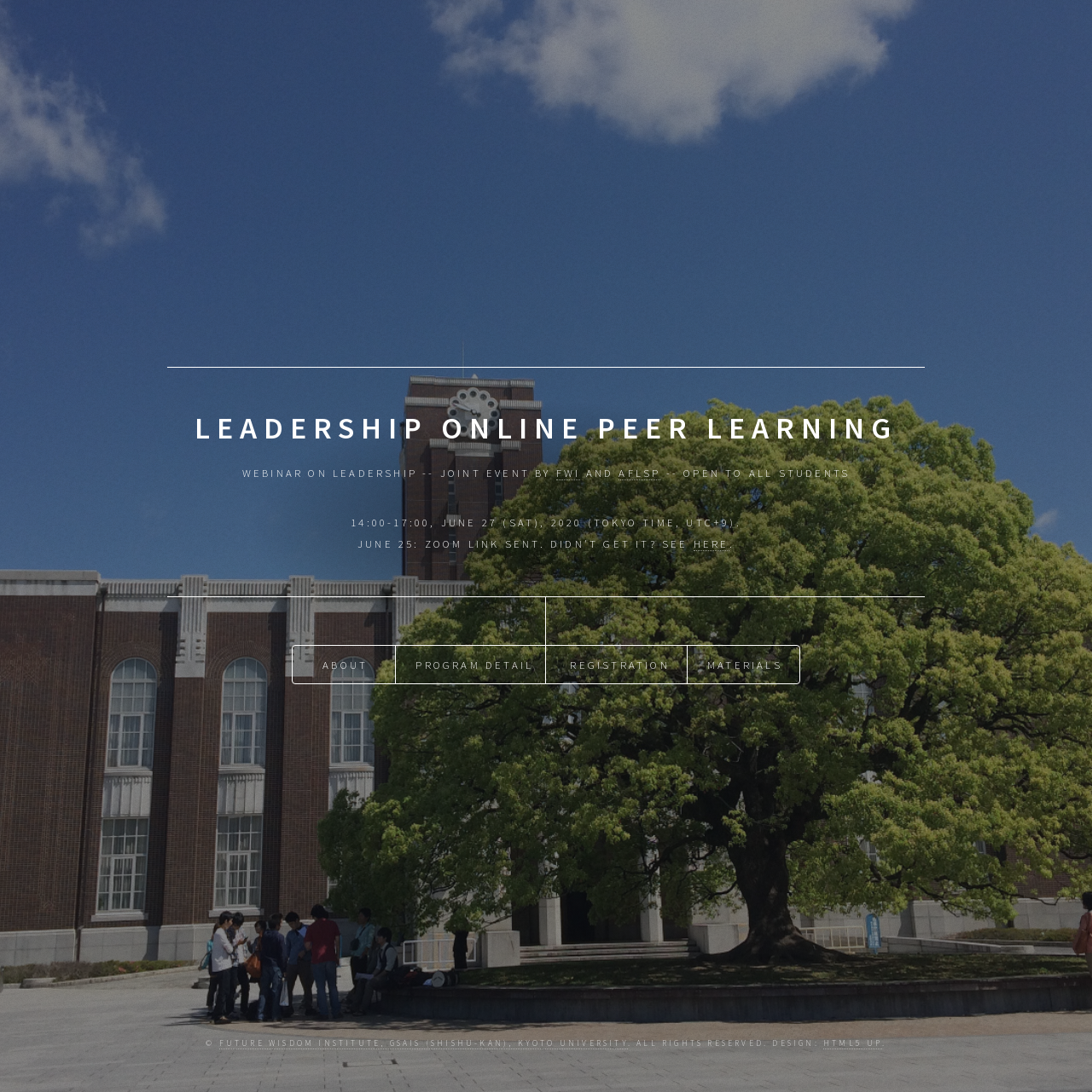What are the organizations hosting the webinar?
Based on the screenshot, answer the question with a single word or phrase.

FWI and AFLSP